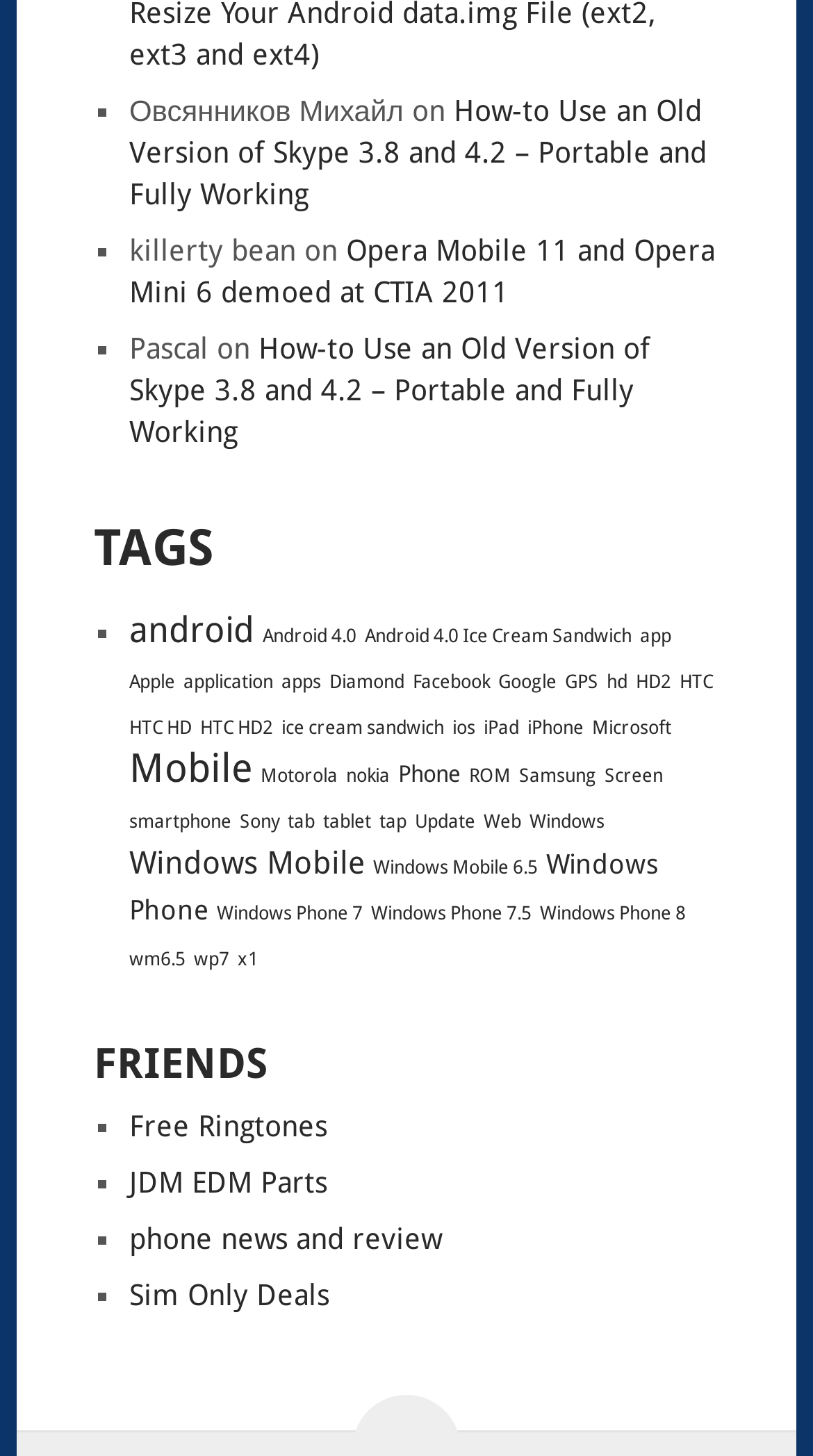Please identify the bounding box coordinates of the clickable element to fulfill the following instruction: "Click on the link 'android'". The coordinates should be four float numbers between 0 and 1, i.e., [left, top, right, bottom].

[0.159, 0.419, 0.313, 0.447]